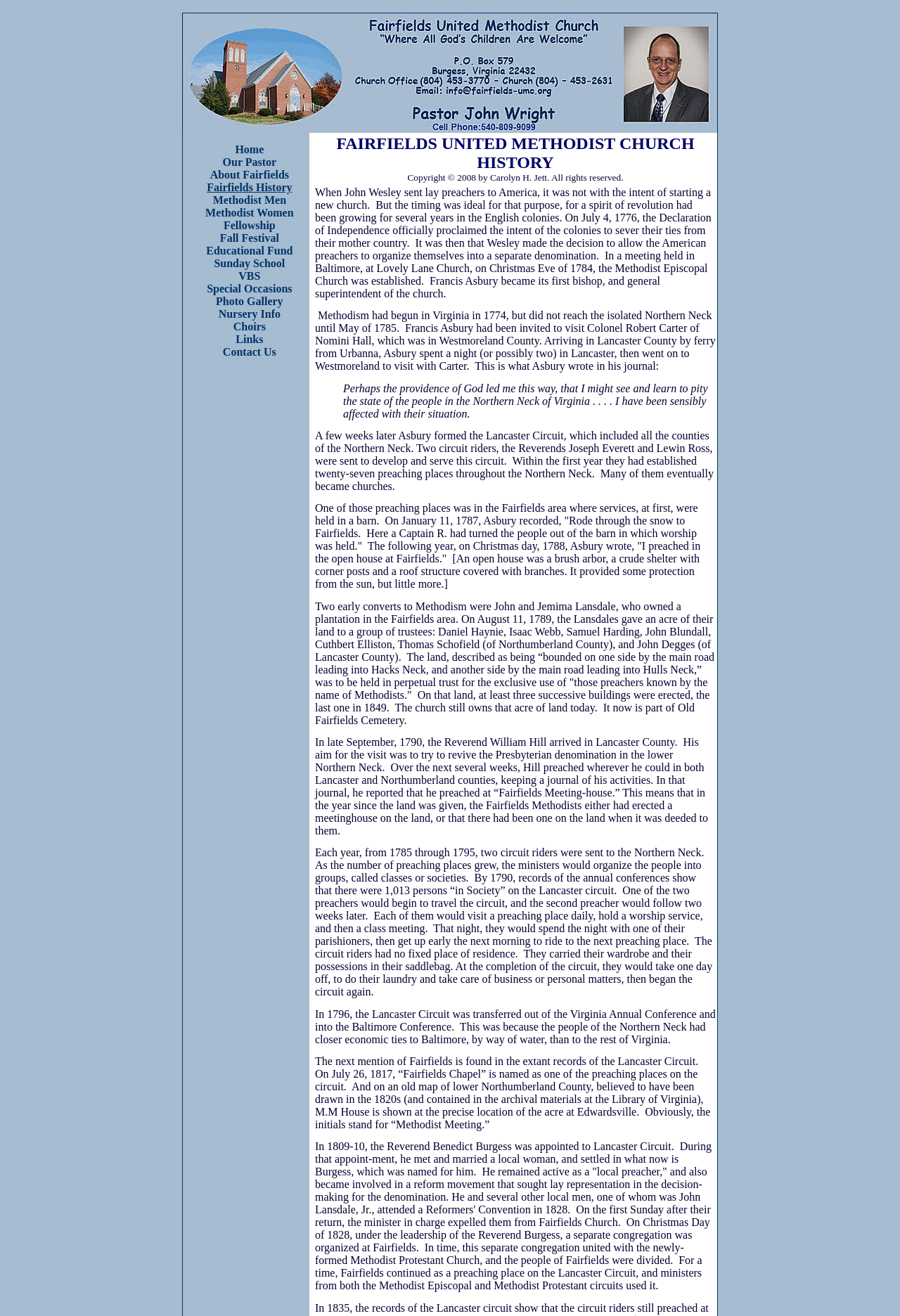Please locate the bounding box coordinates of the element's region that needs to be clicked to follow the instruction: "Contact Us". The bounding box coordinates should be provided as four float numbers between 0 and 1, i.e., [left, top, right, bottom].

[0.248, 0.263, 0.307, 0.272]